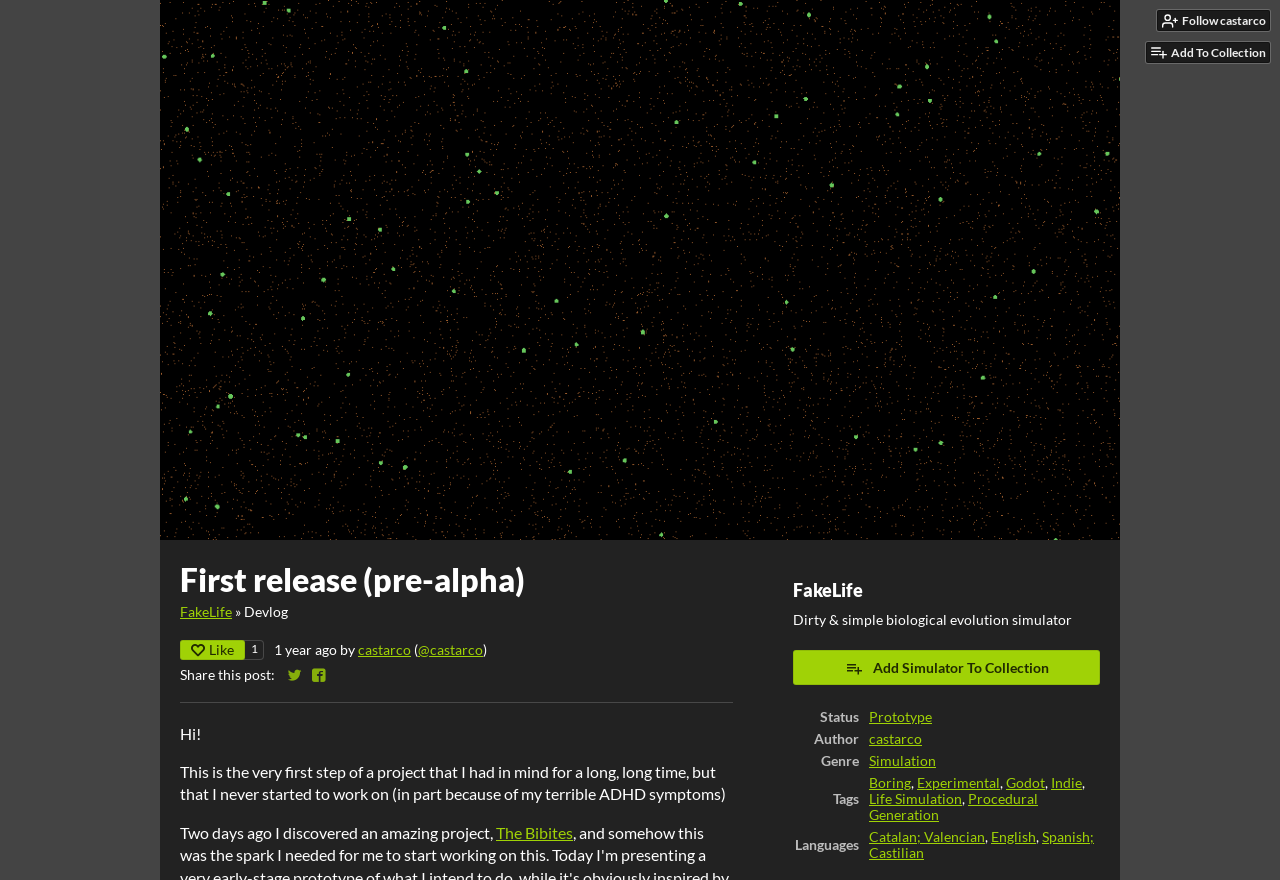What is the status of the project?
Look at the image and provide a detailed response to the question.

I found the answer by looking at the table with the heading 'Status' and the cell with the link 'Prototype' in it, which suggests that the status of the project is Prototype.